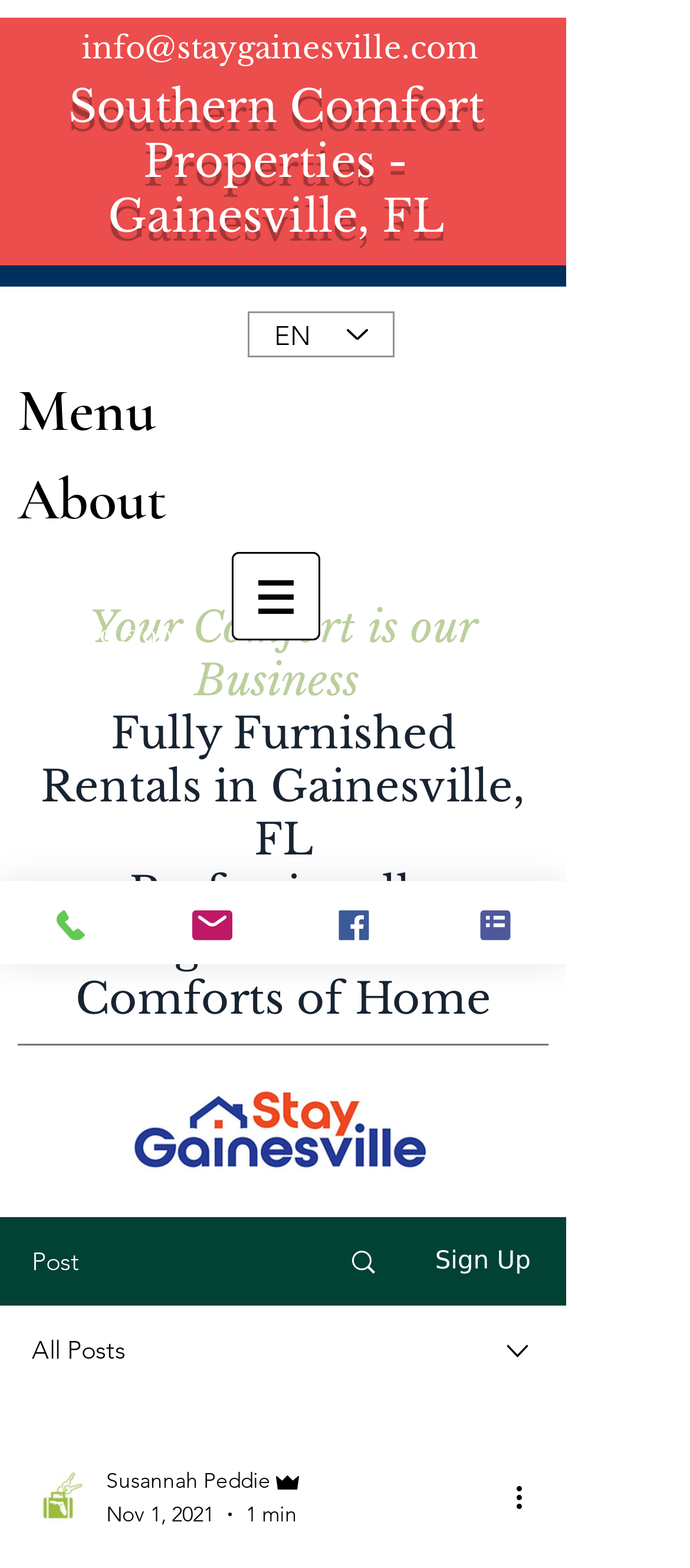What is the business name?
Provide a detailed and extensive answer to the question.

I found a heading element that contains the text 'Southern Comfort Properties - Gainesville, FL' which suggests that this is the business name.